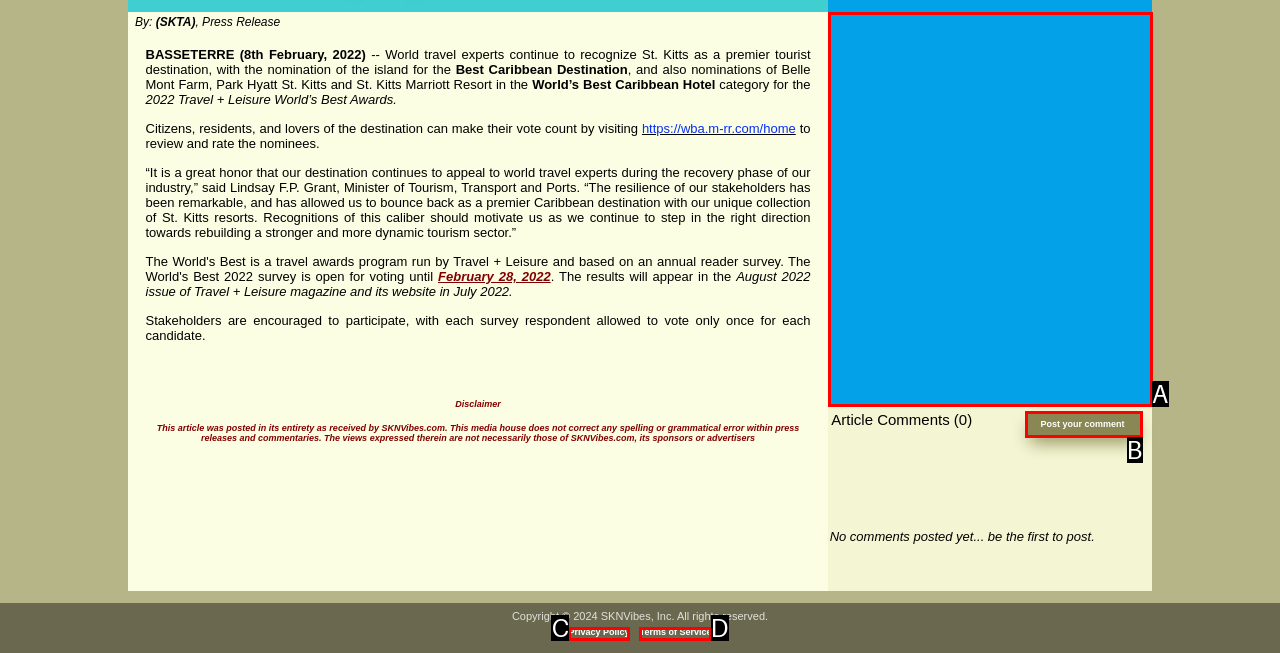Match the HTML element to the description: Terms of Service. Respond with the letter of the correct option directly.

D